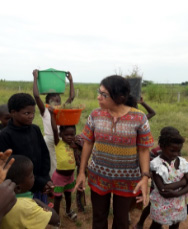Describe all the elements in the image extensively.

In this image, Sr. Marivalda is actively engaging with a group of children in a rural setting. The background showcases a lush green landscape, suggesting an environment where community support and education are pivotal. Sr. Marivalda, wearing a colorful patterned shirt and dark pants, appears to be demonstrating guidance, possibly related to a project or educational activity. Surrounding her, various children display expressions of curiosity and attentiveness, with one child holding a green bucket aloft and others participating in the scene. The image captures a moment of interaction, highlighting Sr. Marivalda's dedication to working with young learners and promoting community involvement, indicative of her commitment to nurturing and instructing the next generation.